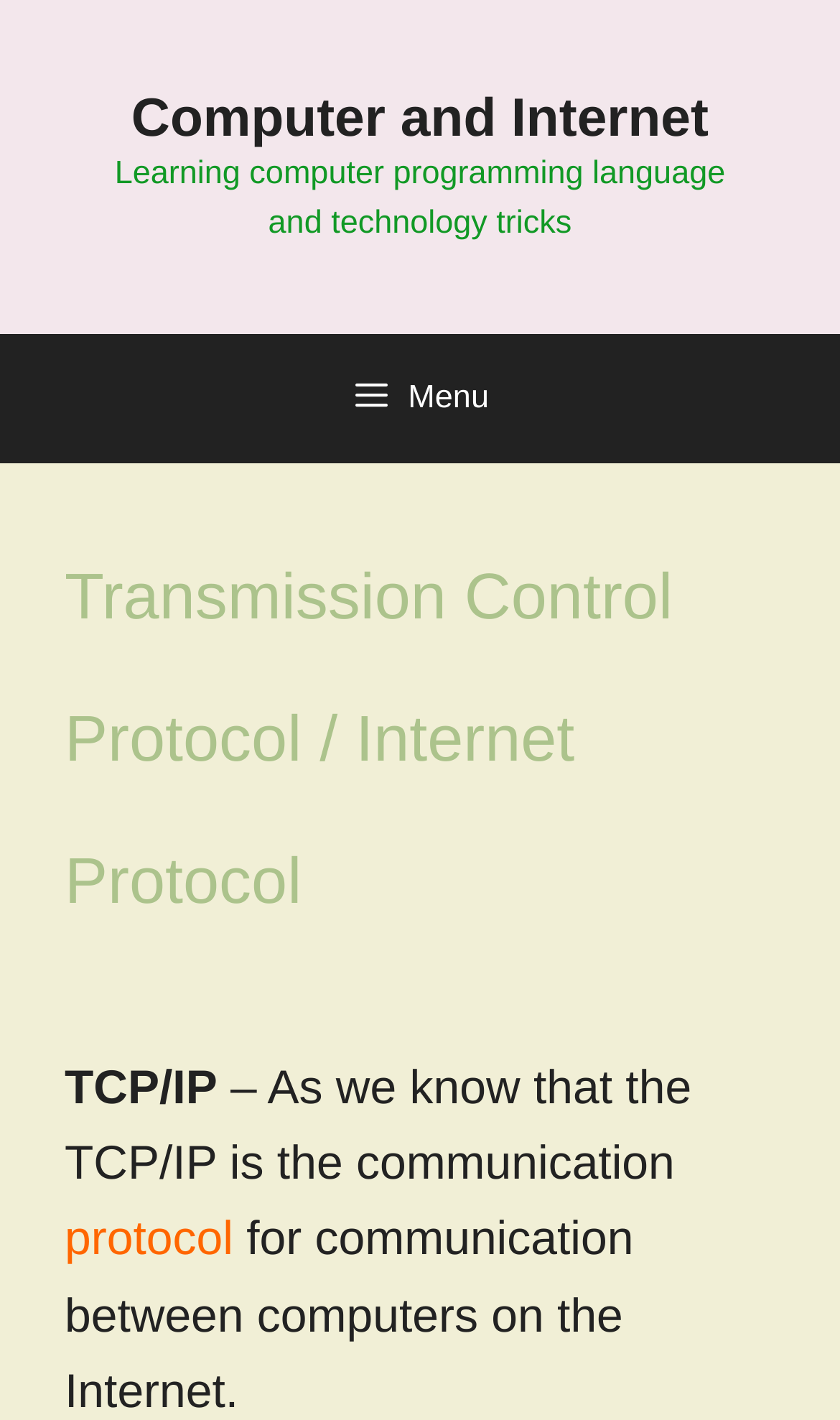Please answer the following question using a single word or phrase: 
What is the main topic of this webpage?

TCP/IP